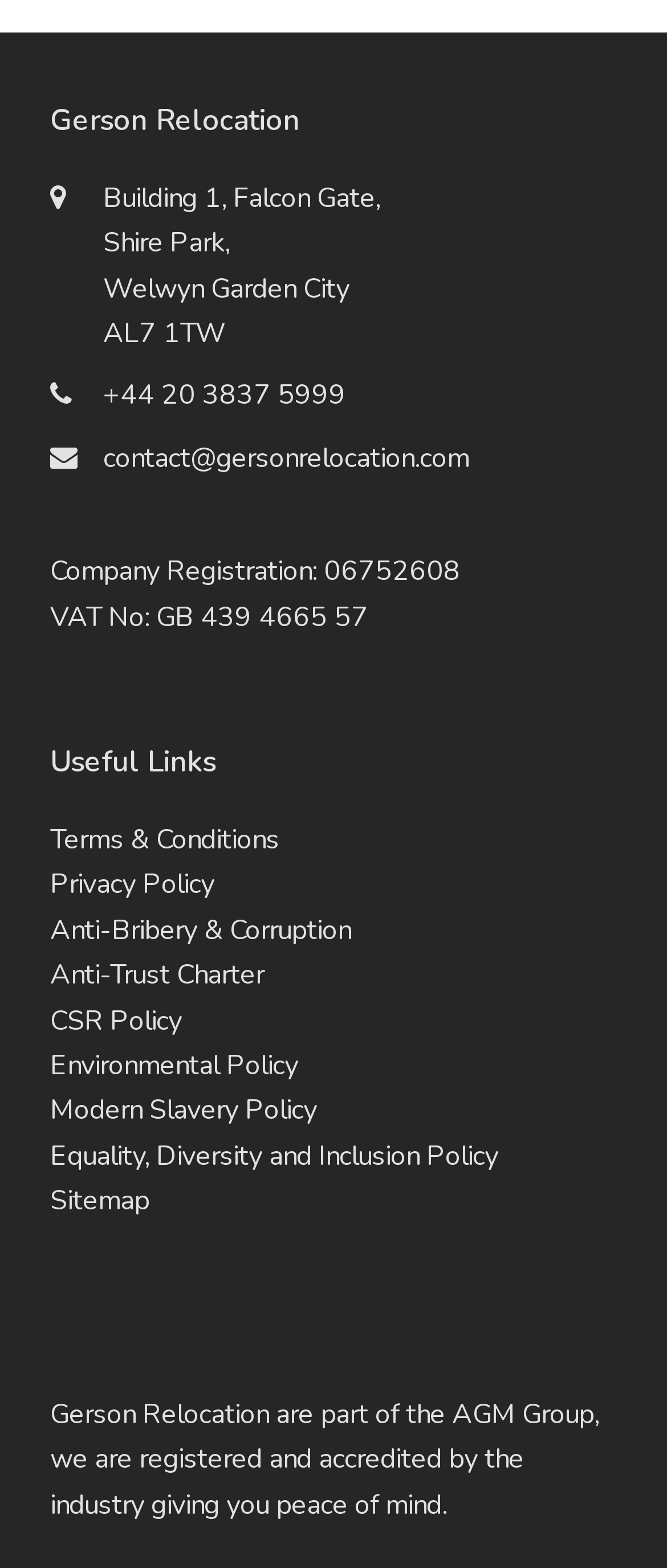Please provide the bounding box coordinates for the UI element as described: "contact@gersonrelocation.com". The coordinates must be four floats between 0 and 1, represented as [left, top, right, bottom].

[0.154, 0.28, 0.703, 0.304]